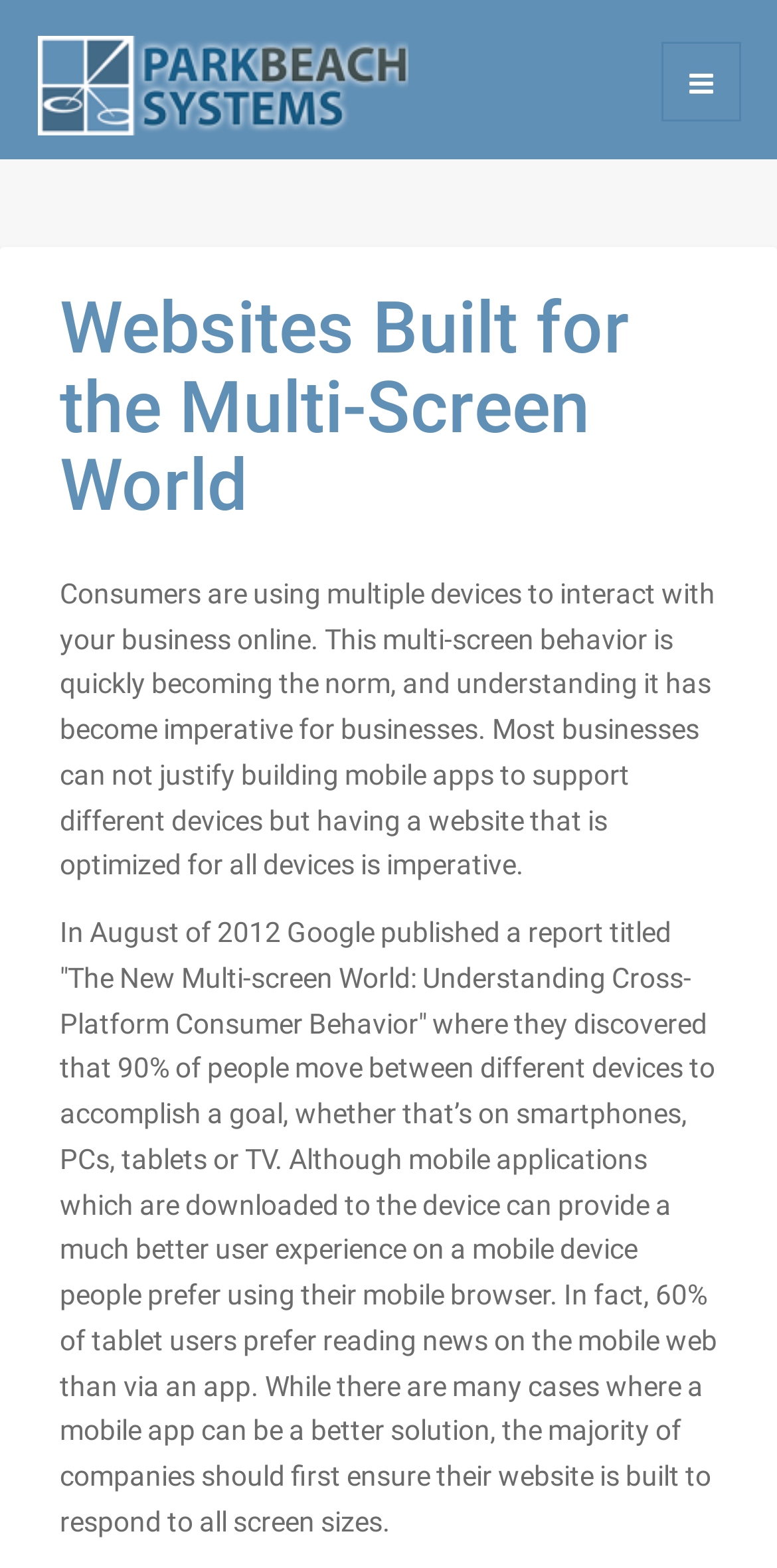What is the purpose of building a website that is optimized for all devices?
Look at the screenshot and respond with one word or a short phrase.

To support multi-screen behavior